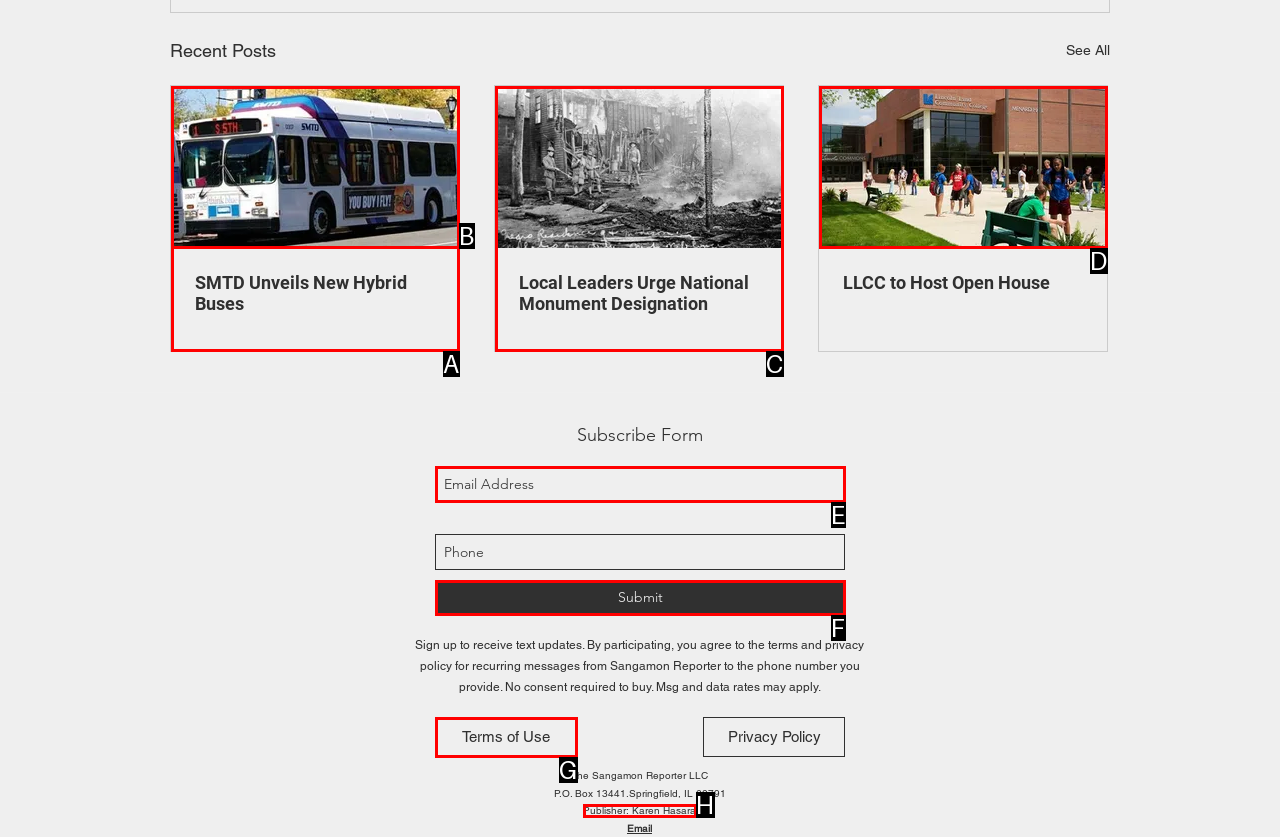Given the description: Submit, choose the HTML element that matches it. Indicate your answer with the letter of the option.

F